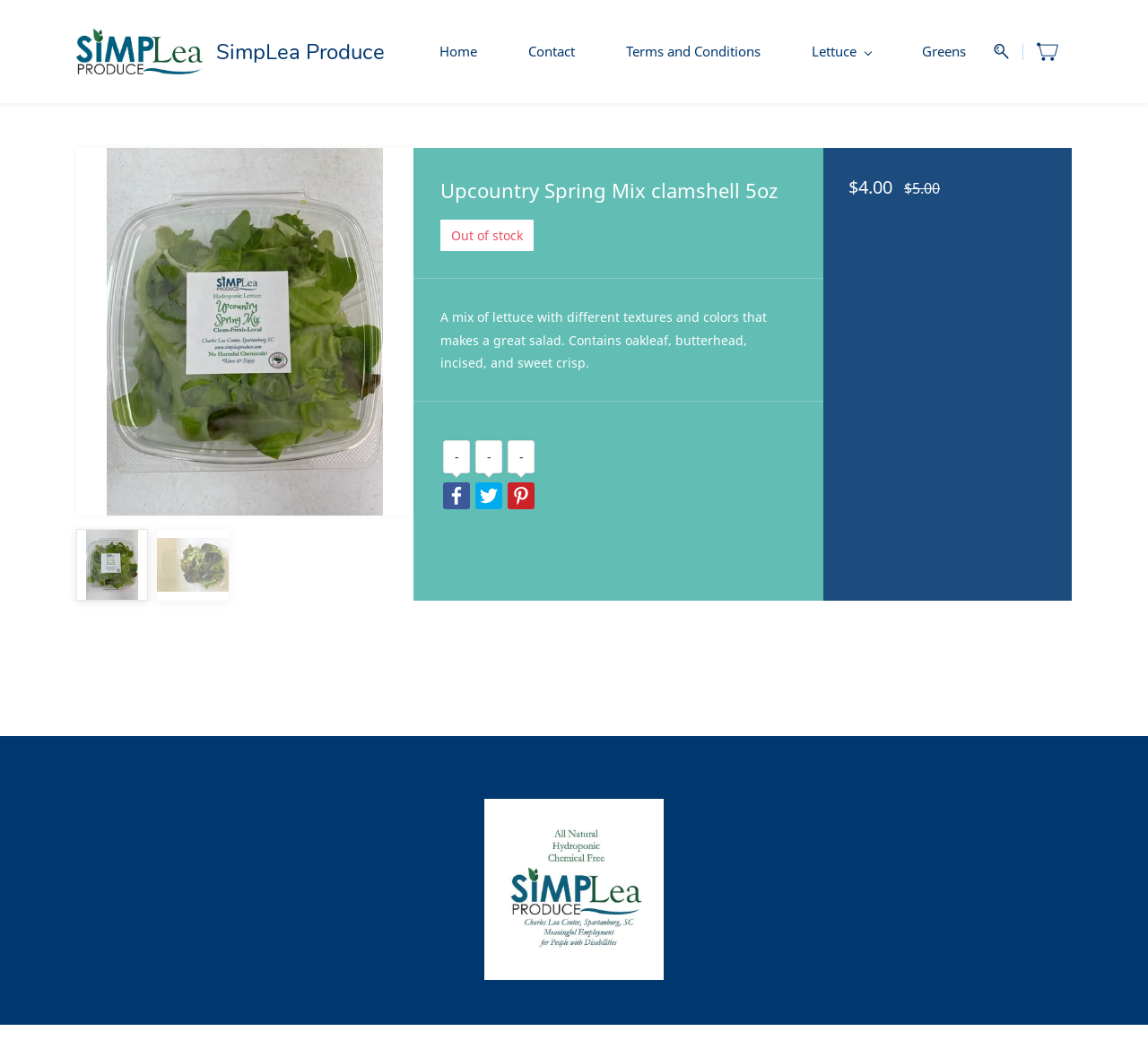What is the name of the product?
Please provide a comprehensive answer based on the information in the image.

The name of the product can be found in the heading element 'Upcountry Spring Mix clamshell 5oz' which is located at the top of the webpage, indicating that the webpage is about this specific product.